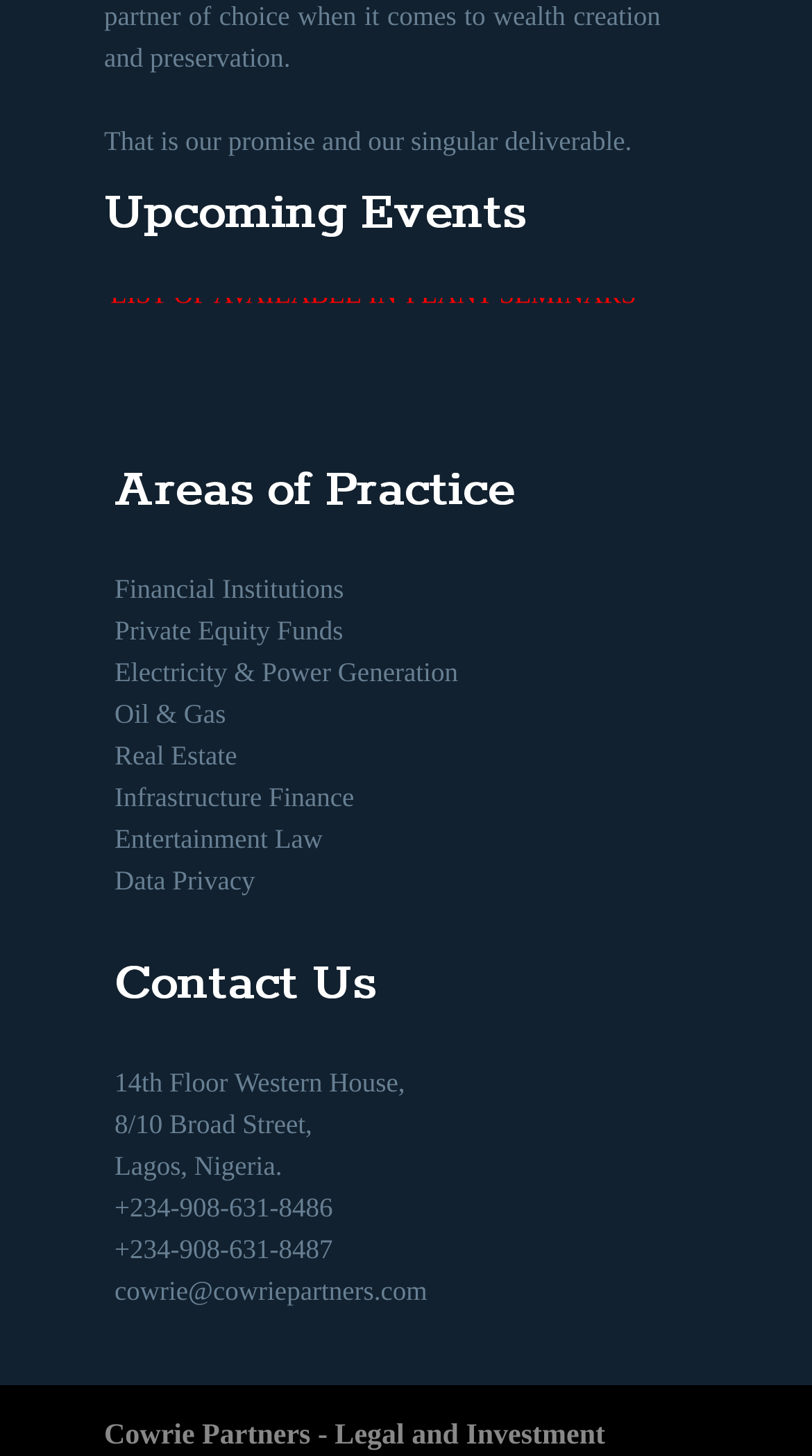Show the bounding box coordinates of the element that should be clicked to complete the task: "explore list of available in-plant seminars".

[0.136, 0.276, 0.806, 0.305]